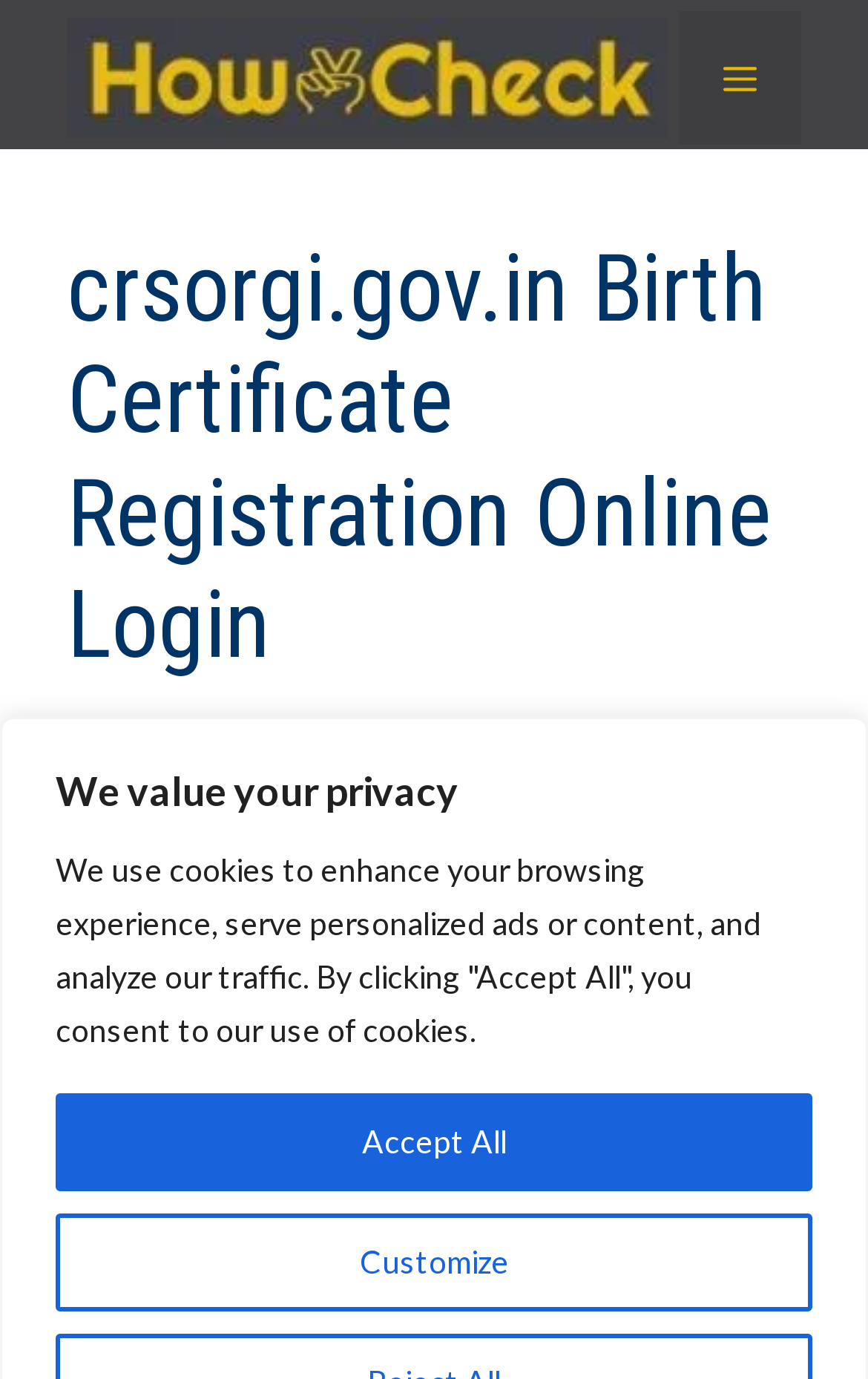Generate a detailed explanation of the webpage's features and information.

The webpage is about birth certificate registration and login on crsorgi.gov.in. At the top, there is a banner that spans the entire width of the page. Below the banner, there is a heading that reads "We value your privacy" positioned near the top-left corner of the page. 

To the right of the privacy heading, there are two buttons, "Customize" and "Accept All", placed vertically on top of each other. 

On the top-right corner, there is a navigation menu toggle button labeled "Menu" that controls the primary menu. 

On the left side of the page, there is a link to "Howto-check.com" accompanied by a small image. 

The main content of the page is headed by a large heading that reads "crsorgi.gov.in Birth Certificate Registration Online Login". Below this heading, there is a byline that reads "by Gskrishna". 

The page also features a large image that takes up most of the page's width, which appears to be a screenshot of the CRS birth certificate registration online source from crsorgi.gov.in.